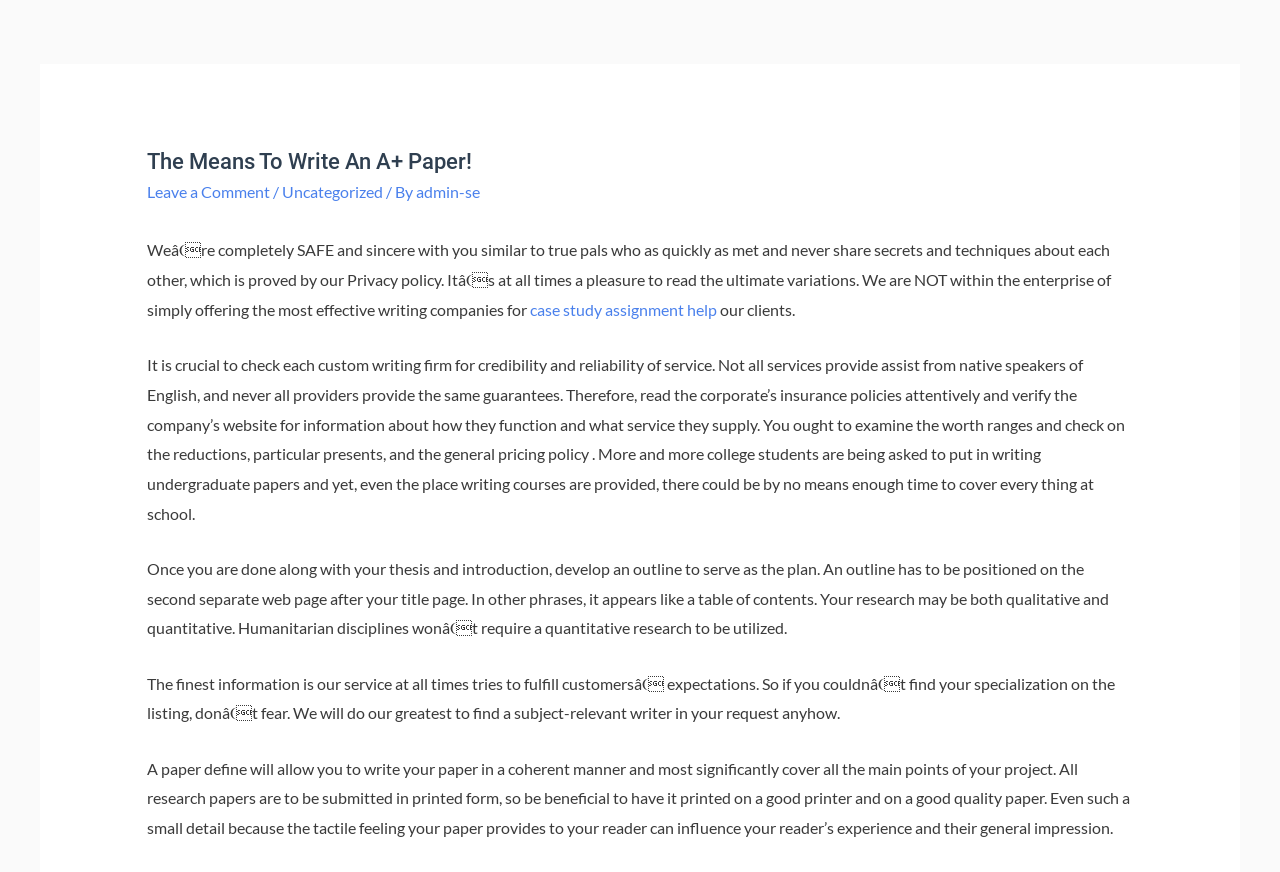Please find and give the text of the main heading on the webpage.

The Means To Write An A+ Paper!